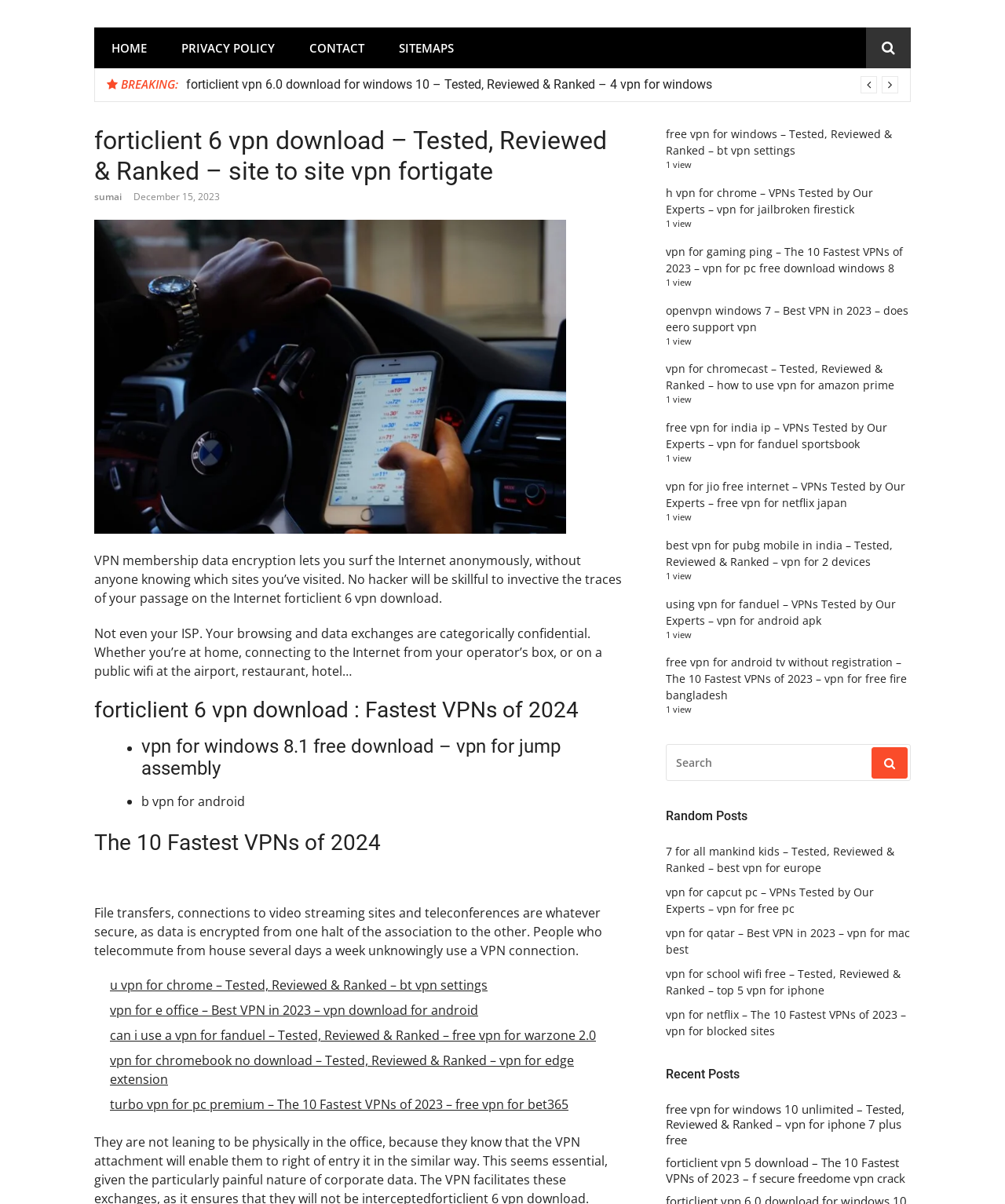Provide the bounding box coordinates of the HTML element described by the text: "Create Post". The coordinates should be in the format [left, top, right, bottom] with values between 0 and 1.

None